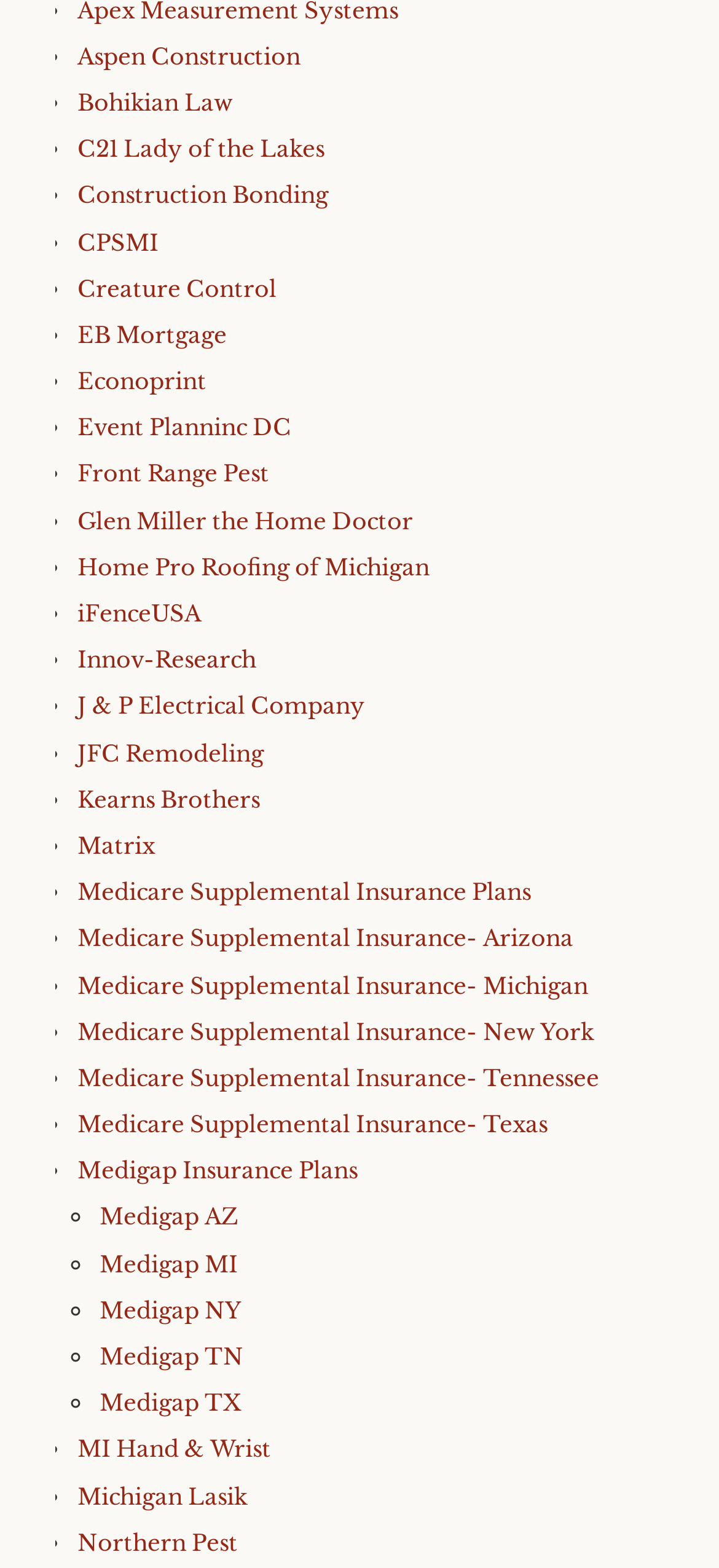Please locate the bounding box coordinates of the element that should be clicked to complete the given instruction: "Check out Northern Pest".

[0.108, 0.975, 0.331, 0.992]